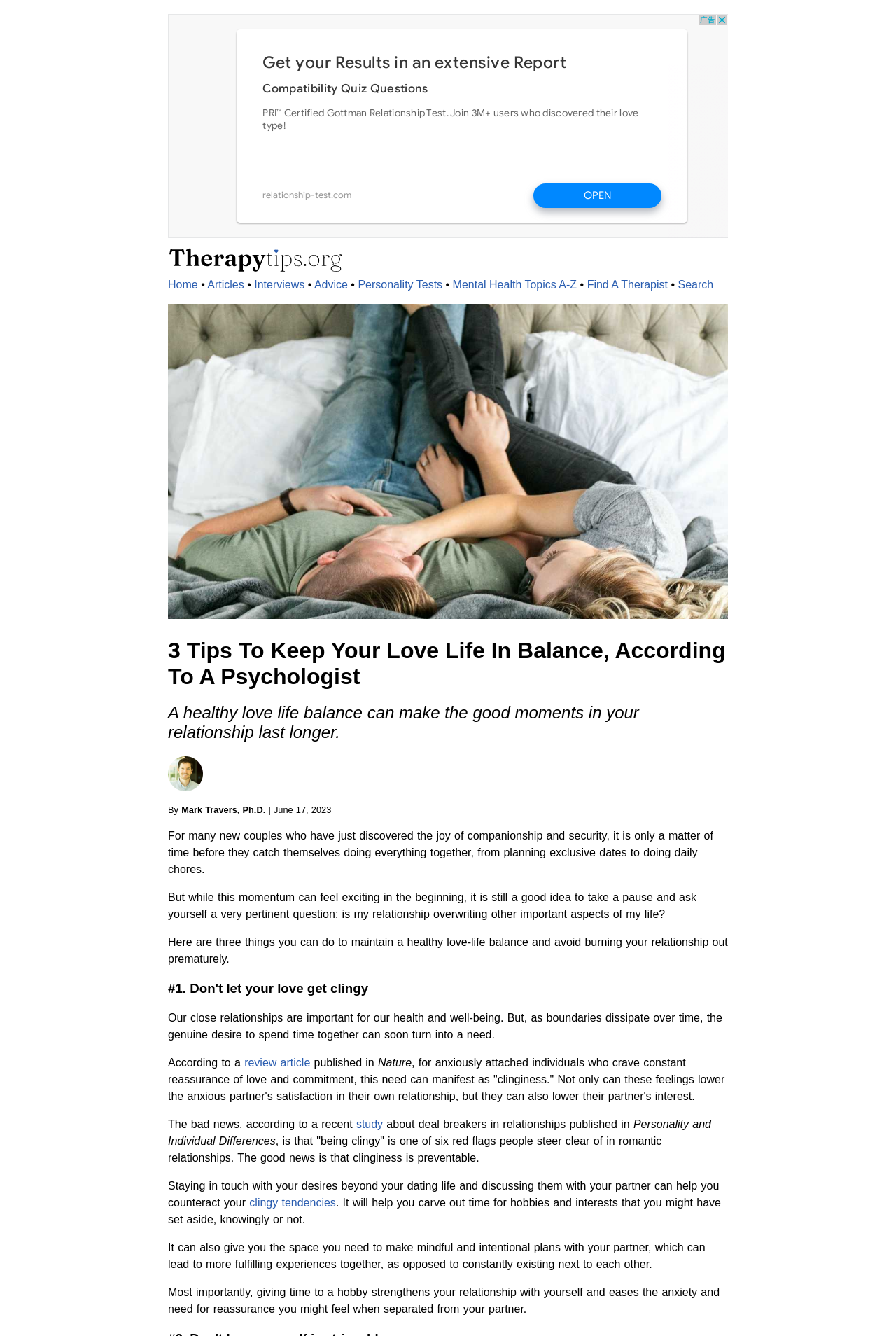Give a one-word or one-phrase response to the question: 
What is the website's logo?

Therapytips.org logo